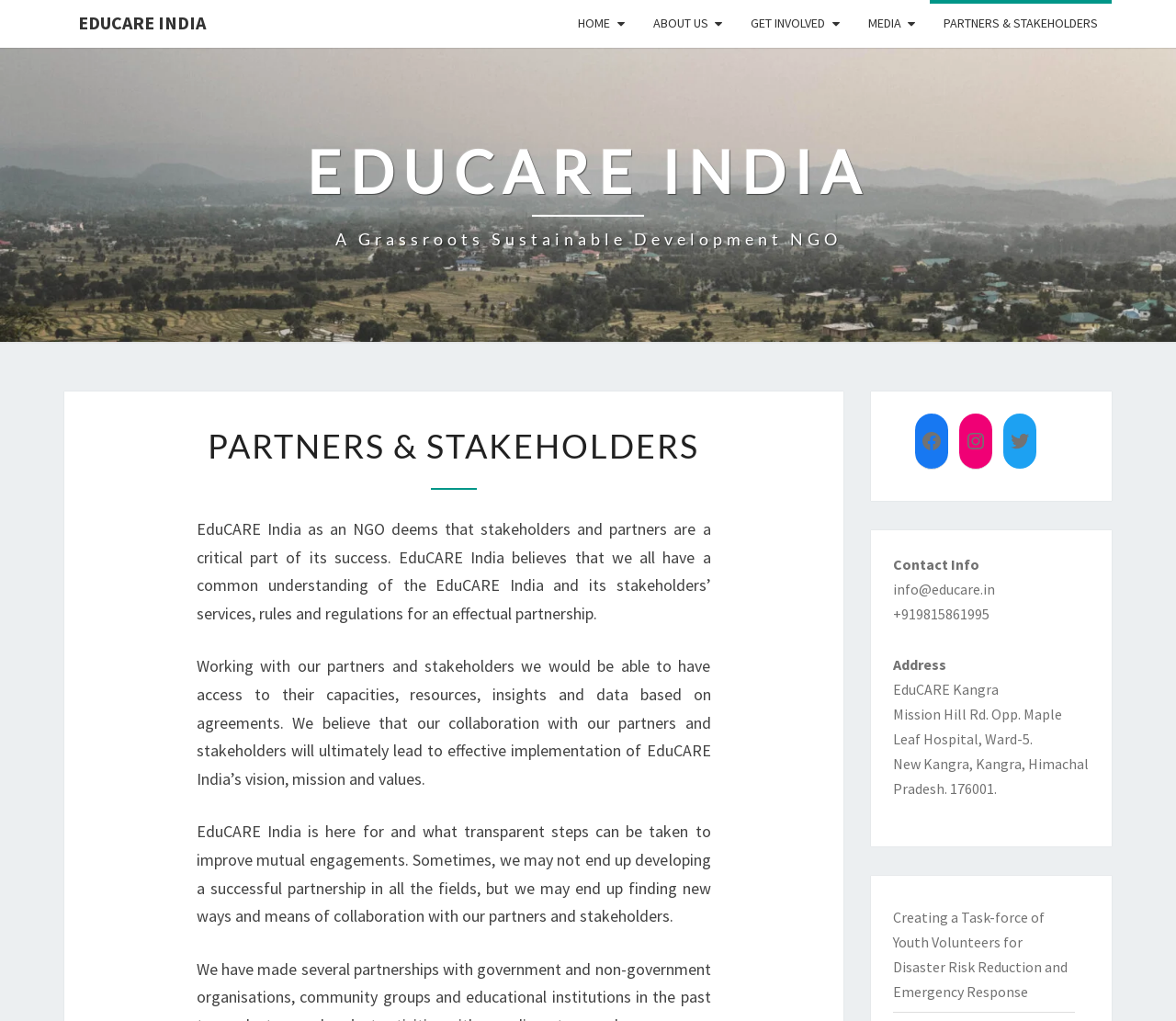Utilize the information from the image to answer the question in detail:
What social media platforms are available?

The social media platforms can be found in the links 'Facebook', 'Instagram', and 'Twitter' which are located below the heading 'PARTNERS & STAKEHOLDERS'.